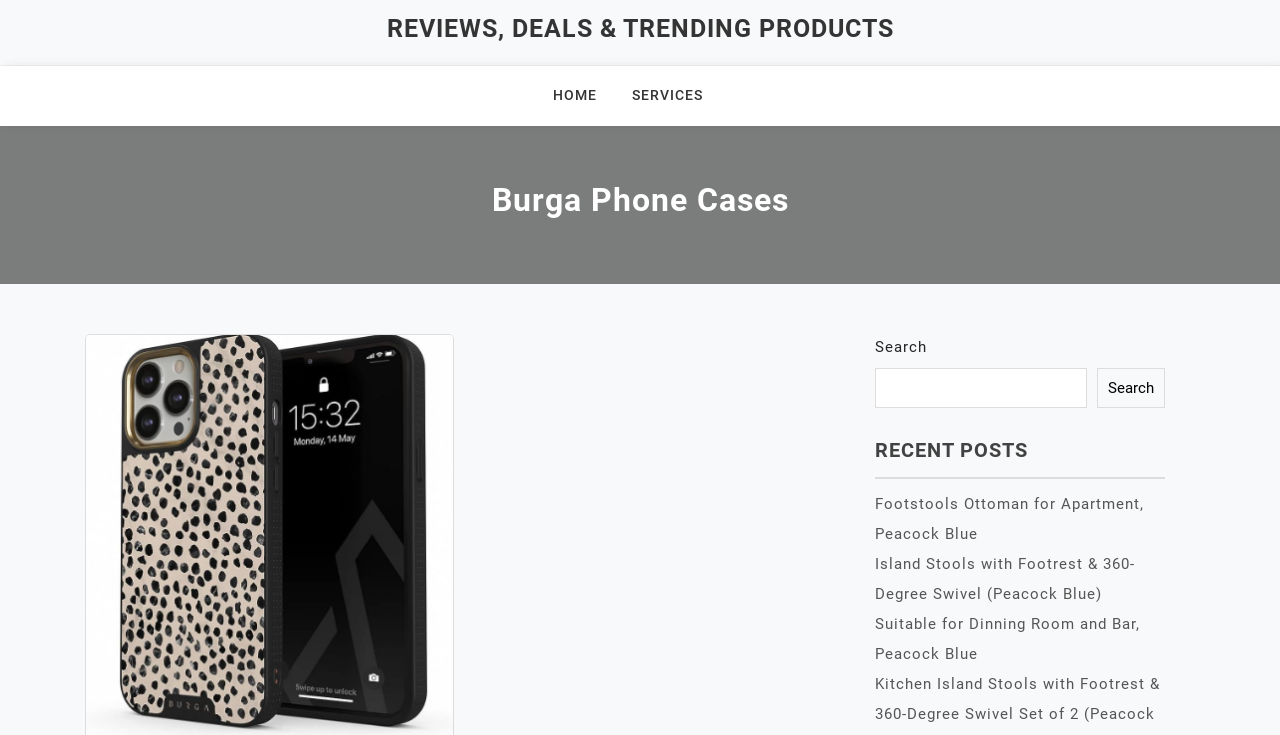What is the function of the button next to the search box?
Carefully examine the image and provide a detailed answer to the question.

The button is located next to the search box and has the same text 'Search'. This suggests that the button is used to submit the search query entered in the search box, allowing users to initiate a search on the website.